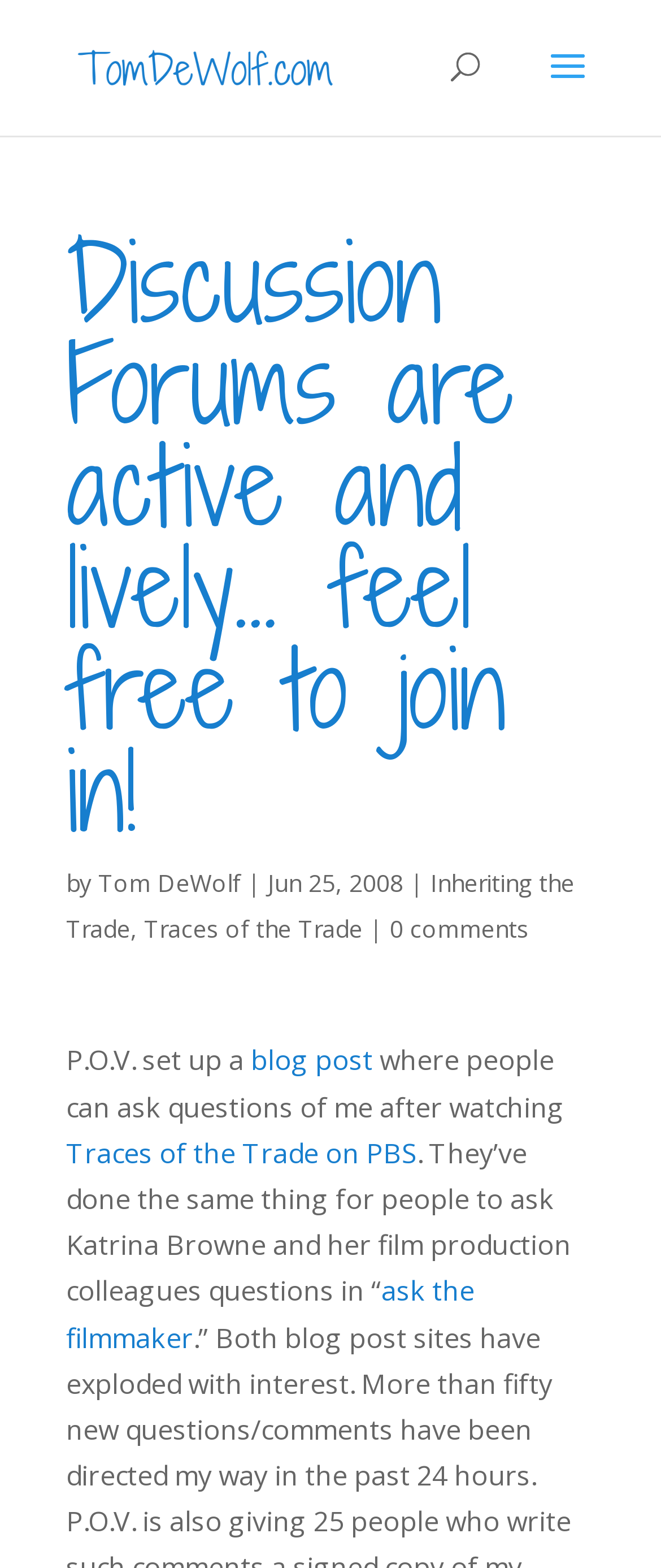Could you please study the image and provide a detailed answer to the question:
Who is the author of the blog post?

The author of the blog post is Tom DeWolf, which can be determined by looking at the text 'by Tom DeWolf' below the heading 'Discussion Forums are active and lively… feel free to join in!'.